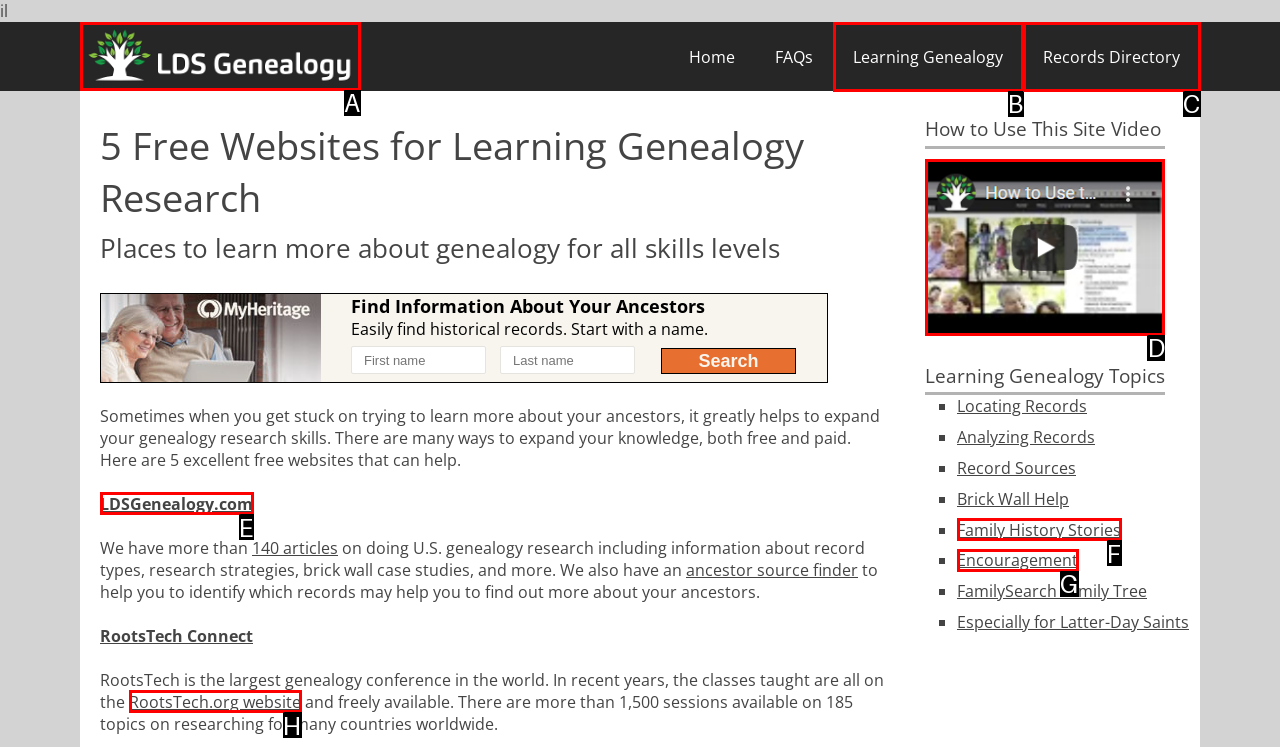Determine the letter of the element to click to accomplish this task: Watch the 'How to Use This Site Video'. Respond with the letter.

D